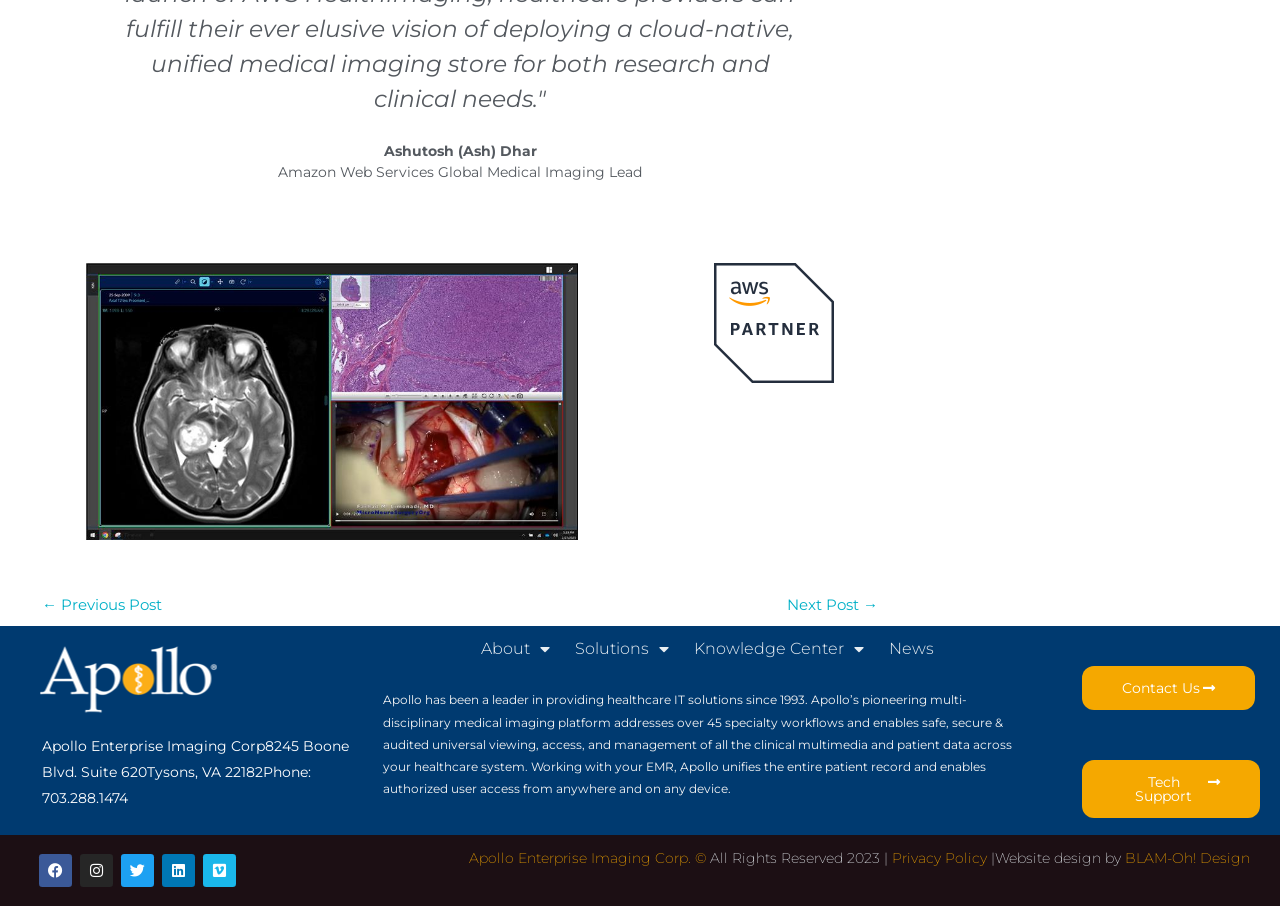Determine the bounding box coordinates of the clickable element necessary to fulfill the instruction: "Click on the 'About' menu". Provide the coordinates as four float numbers within the 0 to 1 range, i.e., [left, top, right, bottom].

[0.376, 0.706, 0.43, 0.728]